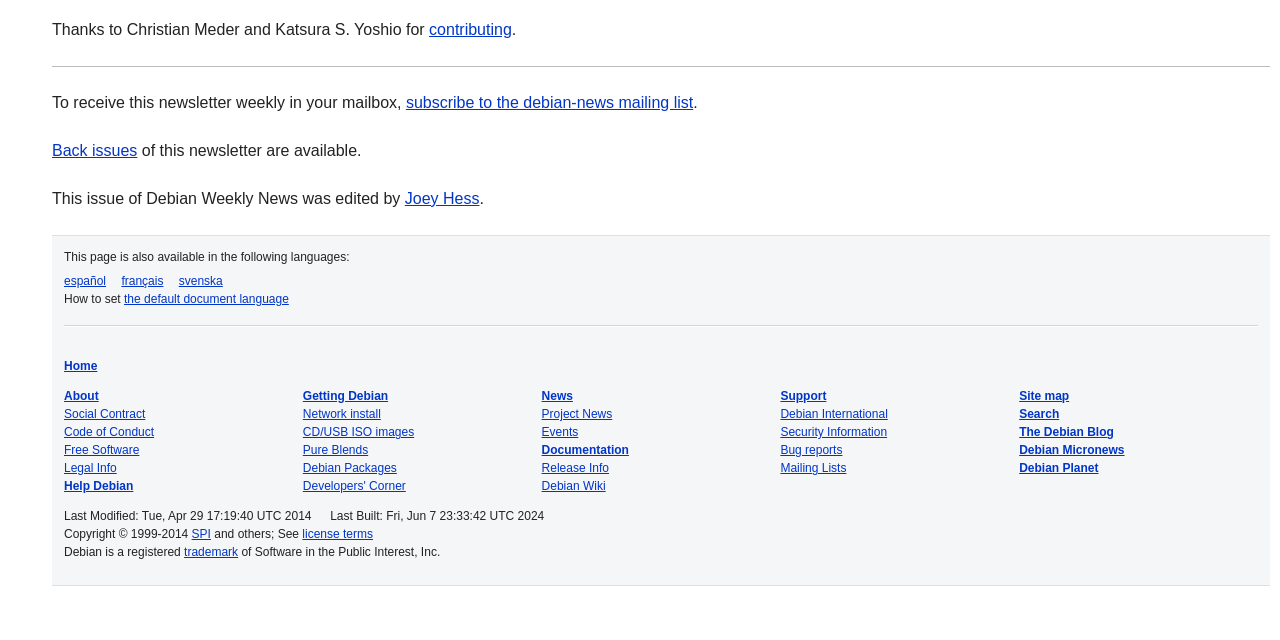Highlight the bounding box of the UI element that corresponds to this description: "Search".

[0.796, 0.636, 0.828, 0.658]